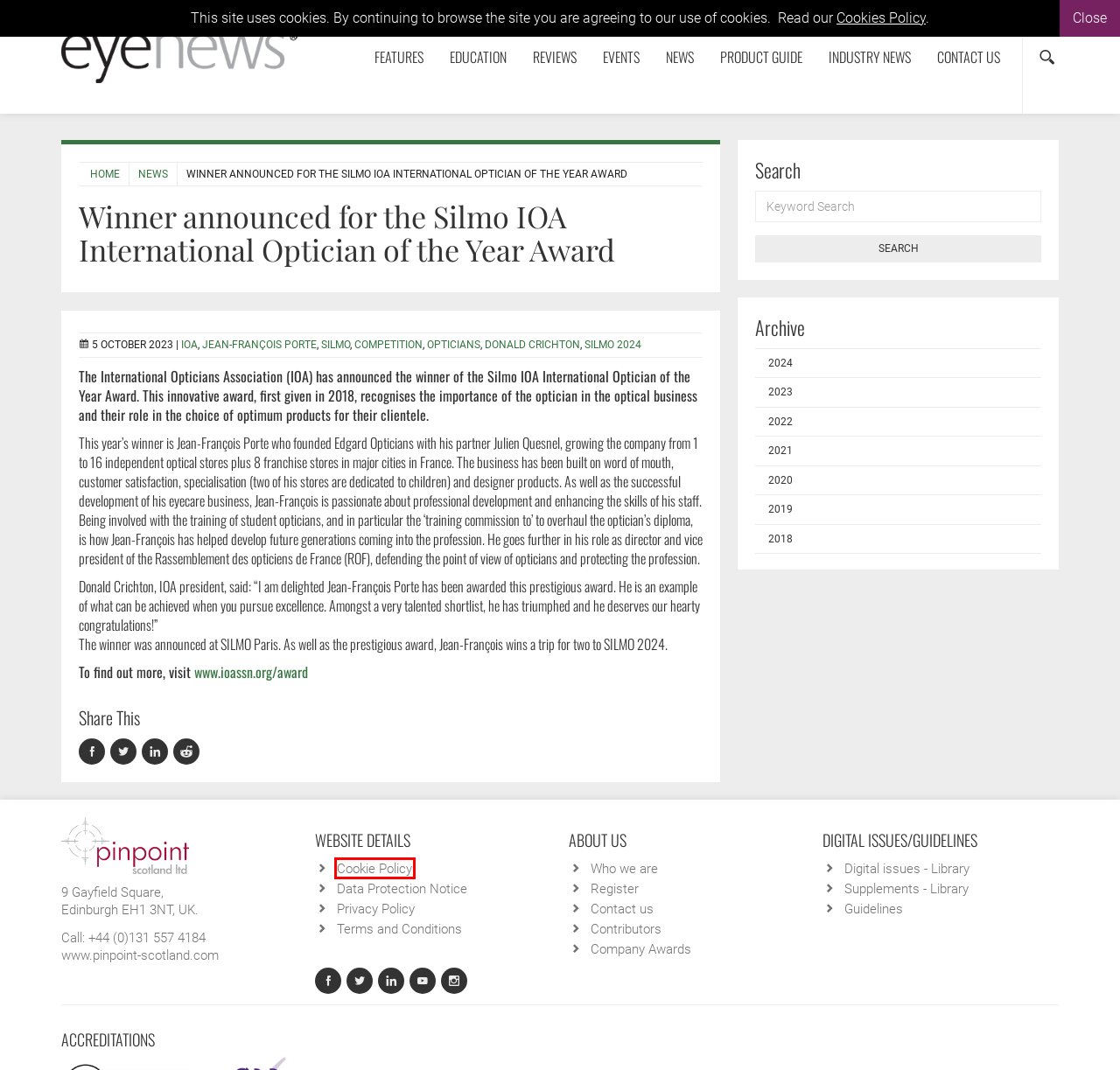You have received a screenshot of a webpage with a red bounding box indicating a UI element. Please determine the most fitting webpage description that matches the new webpage after clicking on the indicated element. The choices are:
A. Company Awards | Eye News
B. Cookie Policy | Eye News
C. Terms and Conditions | Eye News
D. Guidelines | Eye News
E. Pinpoint Scotland | Pinpoint Scotland
F. Register | Eye News
G. Digital issues - Library | Eye News
H. Reviews | Eye News

B